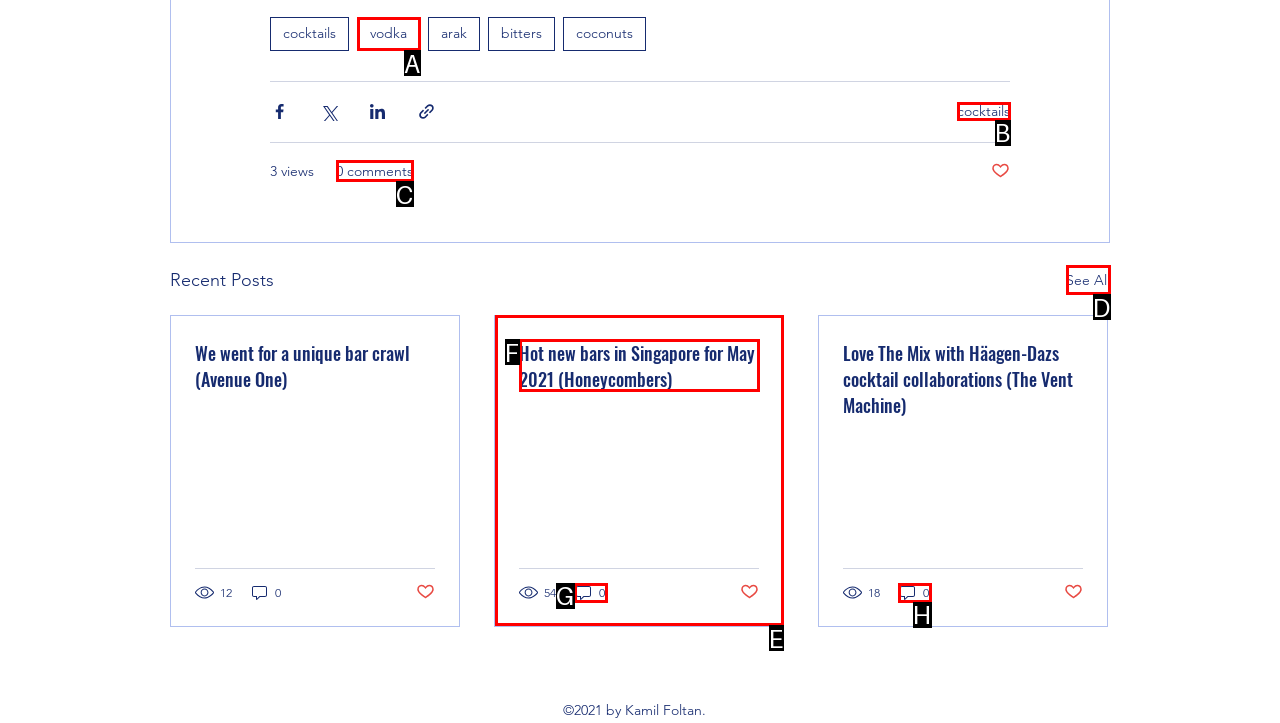Based on the description: 0
Select the letter of the corresponding UI element from the choices provided.

H